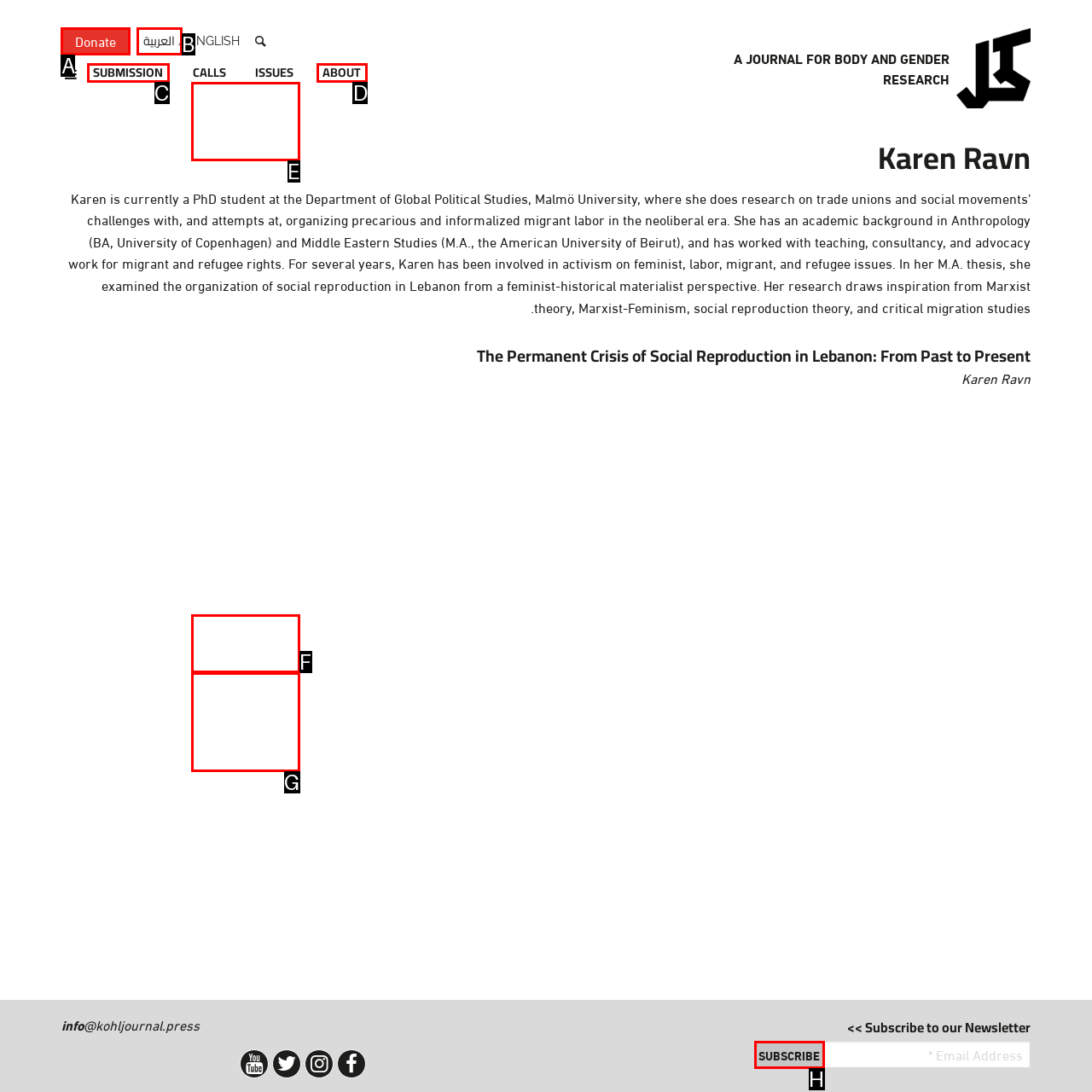Specify which UI element should be clicked to accomplish the task: Click the Donate button. Answer with the letter of the correct choice.

A